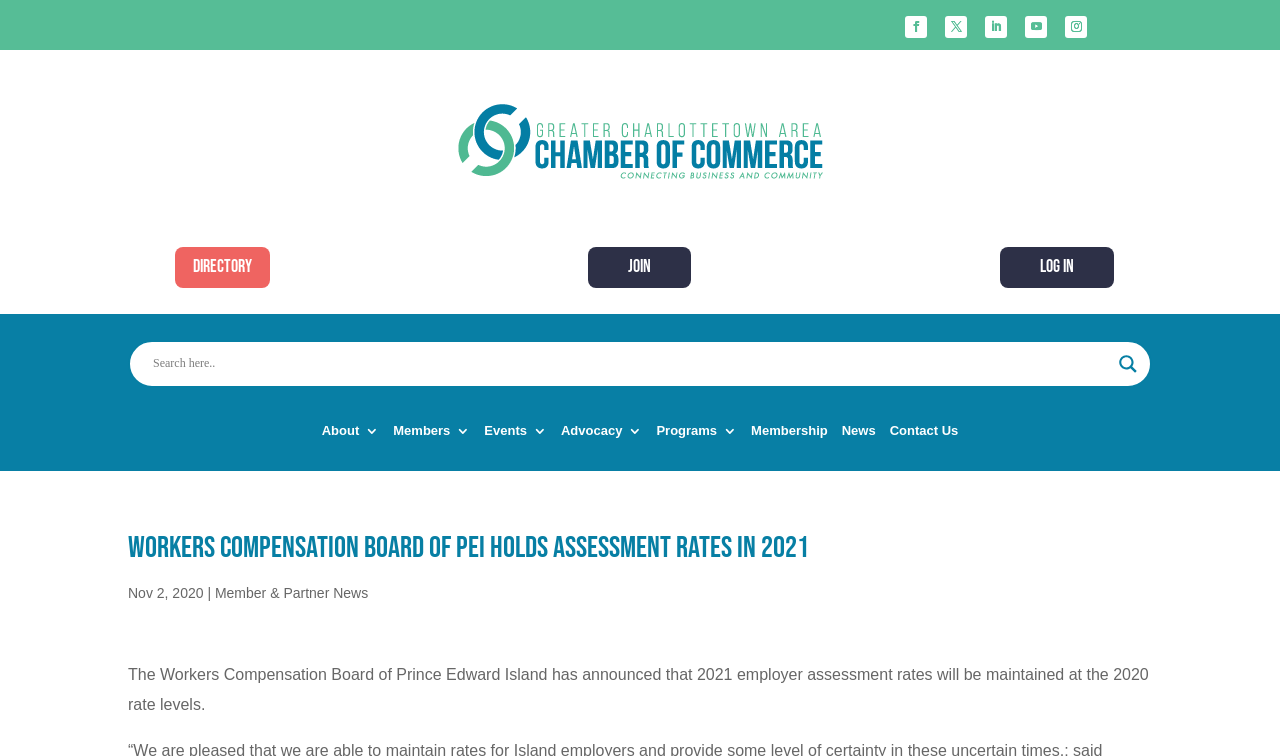Determine the bounding box coordinates for the clickable element to execute this instruction: "Click the DIRECTORY link". Provide the coordinates as four float numbers between 0 and 1, i.e., [left, top, right, bottom].

[0.137, 0.327, 0.211, 0.381]